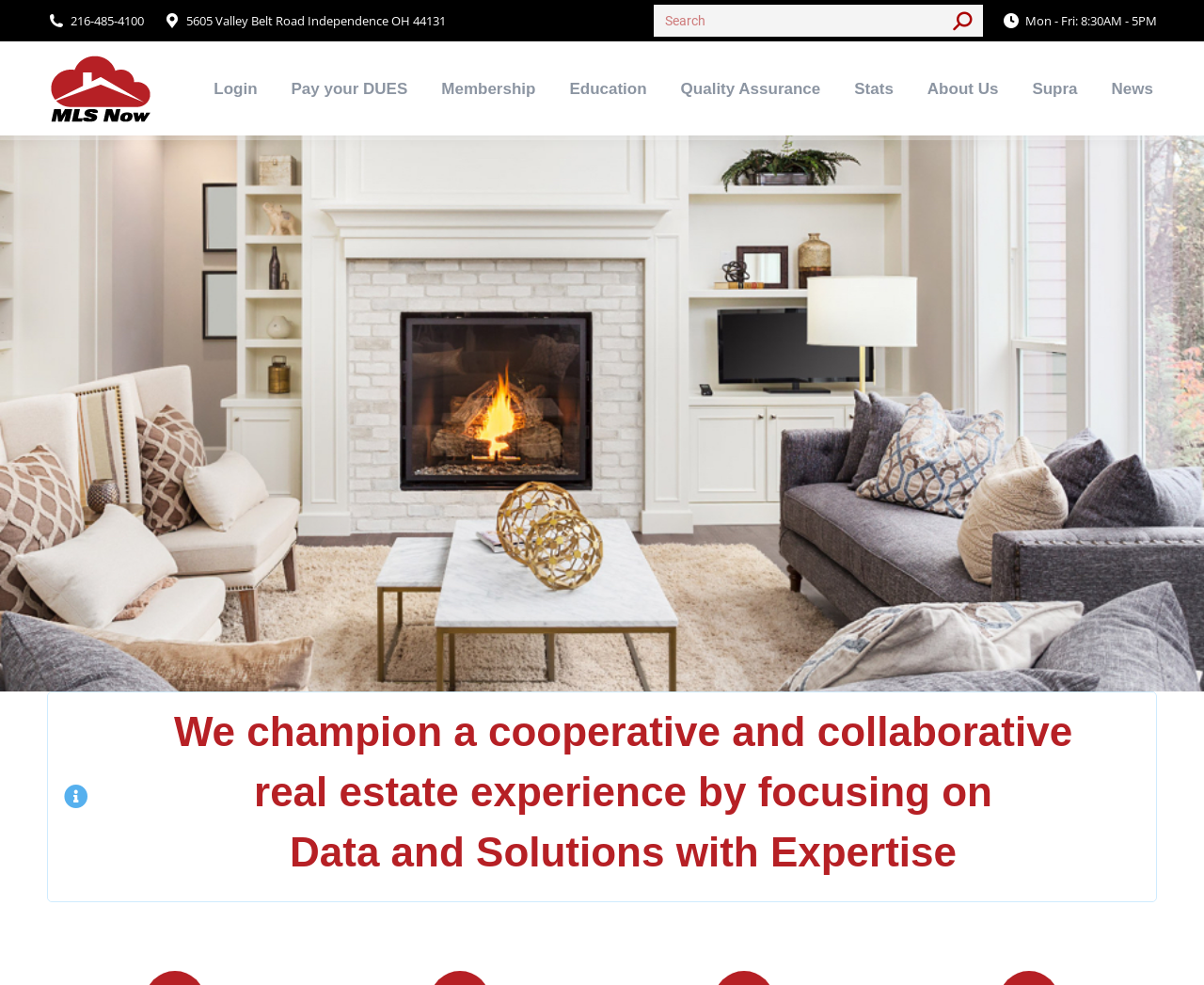Identify the bounding box coordinates necessary to click and complete the given instruction: "Log in to your account".

[0.174, 0.059, 0.217, 0.12]